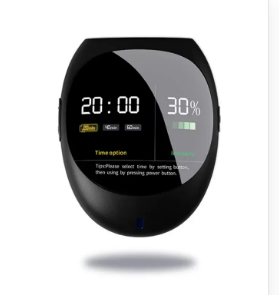Summarize the image with a detailed caption.

The image displays a sleek, modern sleep aid machine designed to assist users in achieving better sleep quality. Prominently featured on the device's interface are a digital timer set to 20:00 and a battery indicator showing 30% remaining power. The user-friendly design includes clear instructions below the display, prompting users to select the desired time by pressing a designated button. With a compact and portable structure, this machine is ideal for use at home or while traveling, offering an effective solution for those seeking relief from sleep-related issues.